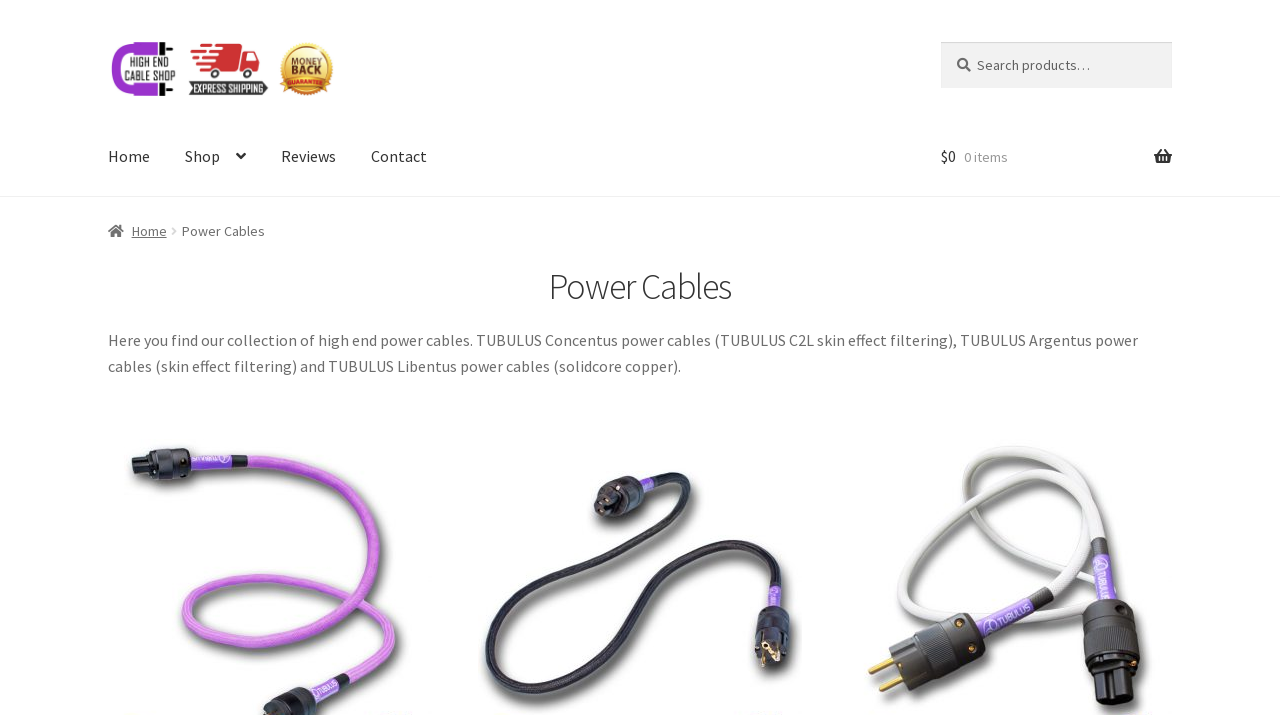Provide a brief response to the question below using a single word or phrase: 
How many navigation links are in the primary navigation?

4